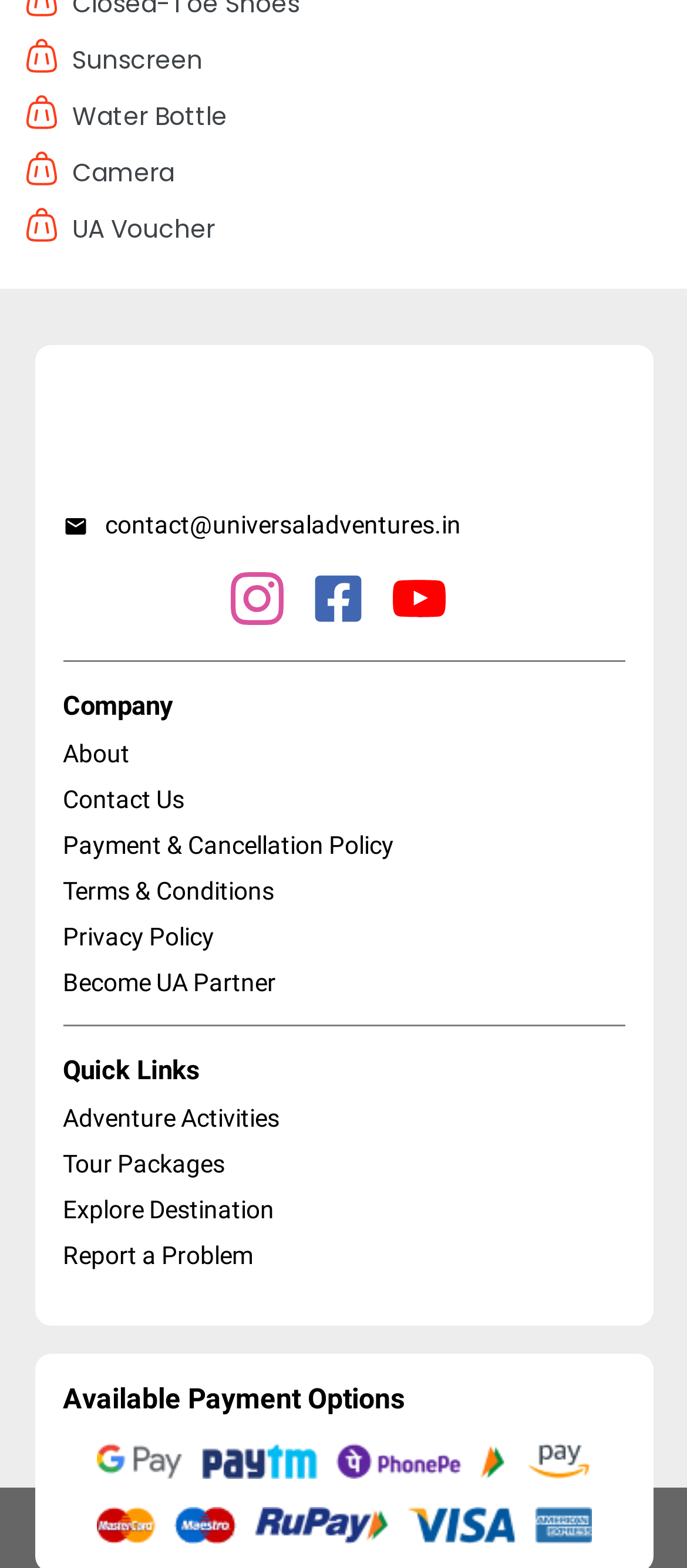Determine the bounding box coordinates of the section to be clicked to follow the instruction: "Click the 'Report a Problem' text". The coordinates should be given as four float numbers between 0 and 1, formatted as [left, top, right, bottom].

[0.091, 0.791, 0.368, 0.809]